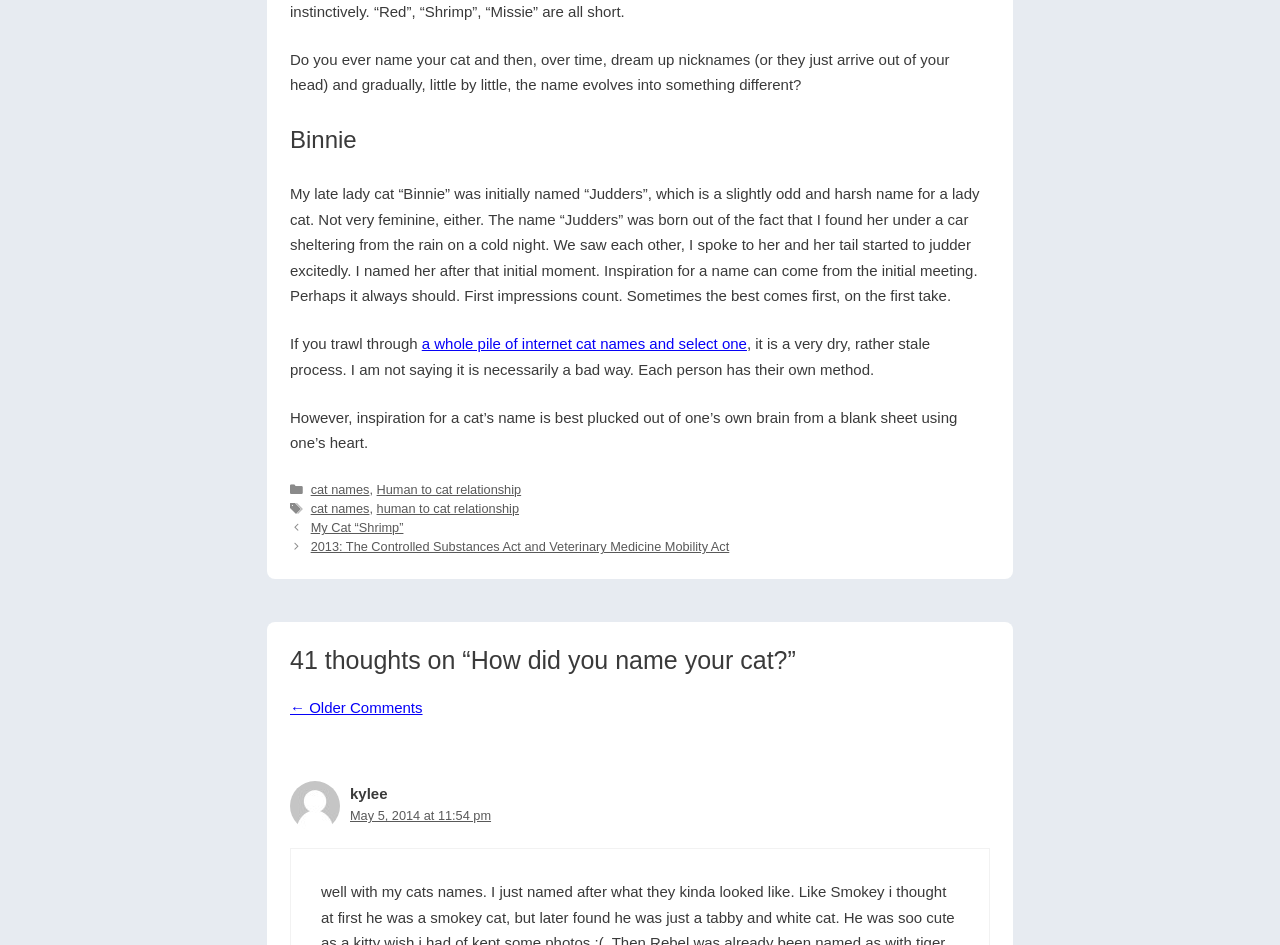Identify the bounding box coordinates of the area that should be clicked in order to complete the given instruction: "View older comments". The bounding box coordinates should be four float numbers between 0 and 1, i.e., [left, top, right, bottom].

[0.227, 0.74, 0.33, 0.758]